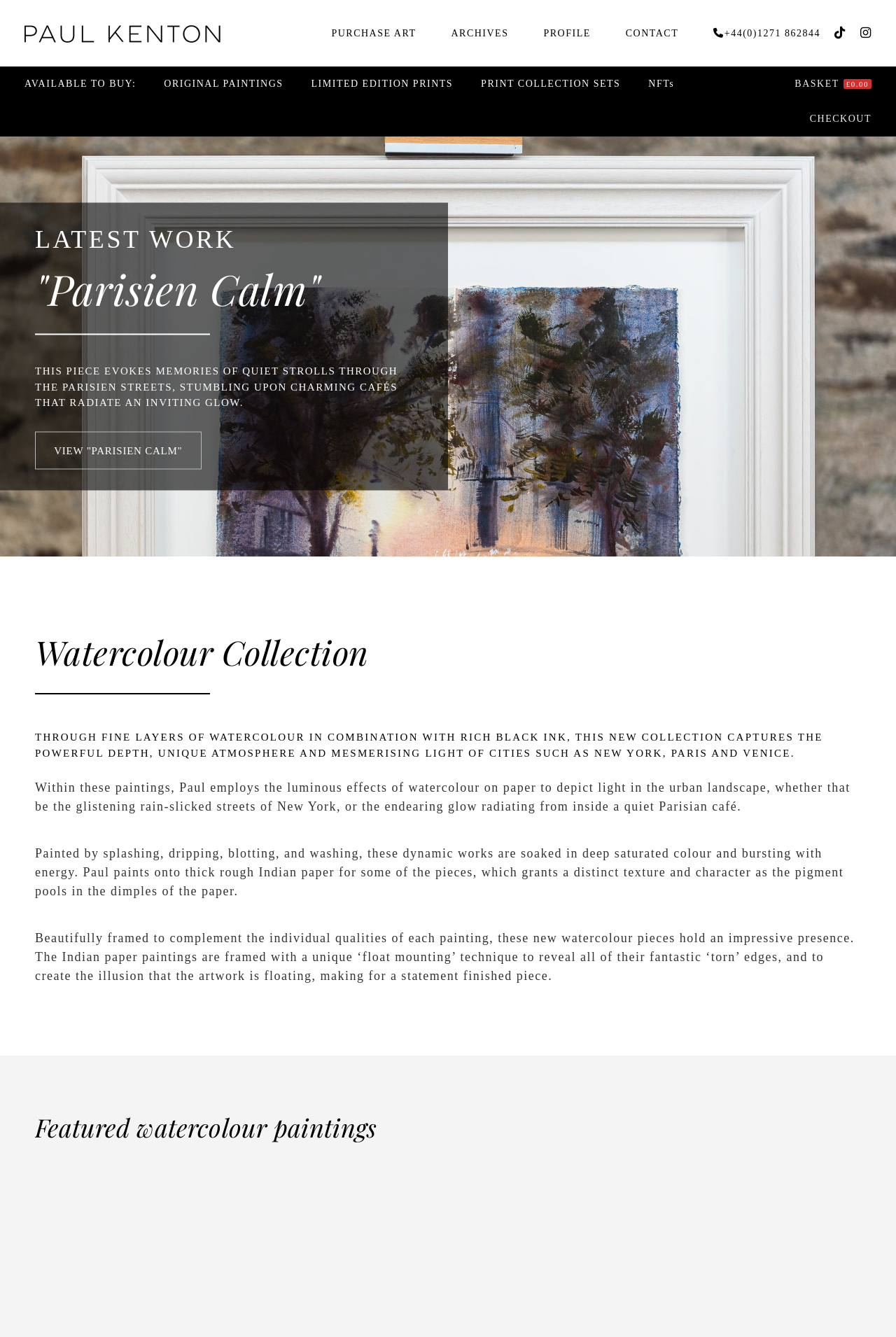Specify the bounding box coordinates of the region I need to click to perform the following instruction: "Search for something". The coordinates must be four float numbers in the range of 0 to 1, i.e., [left, top, right, bottom].

None